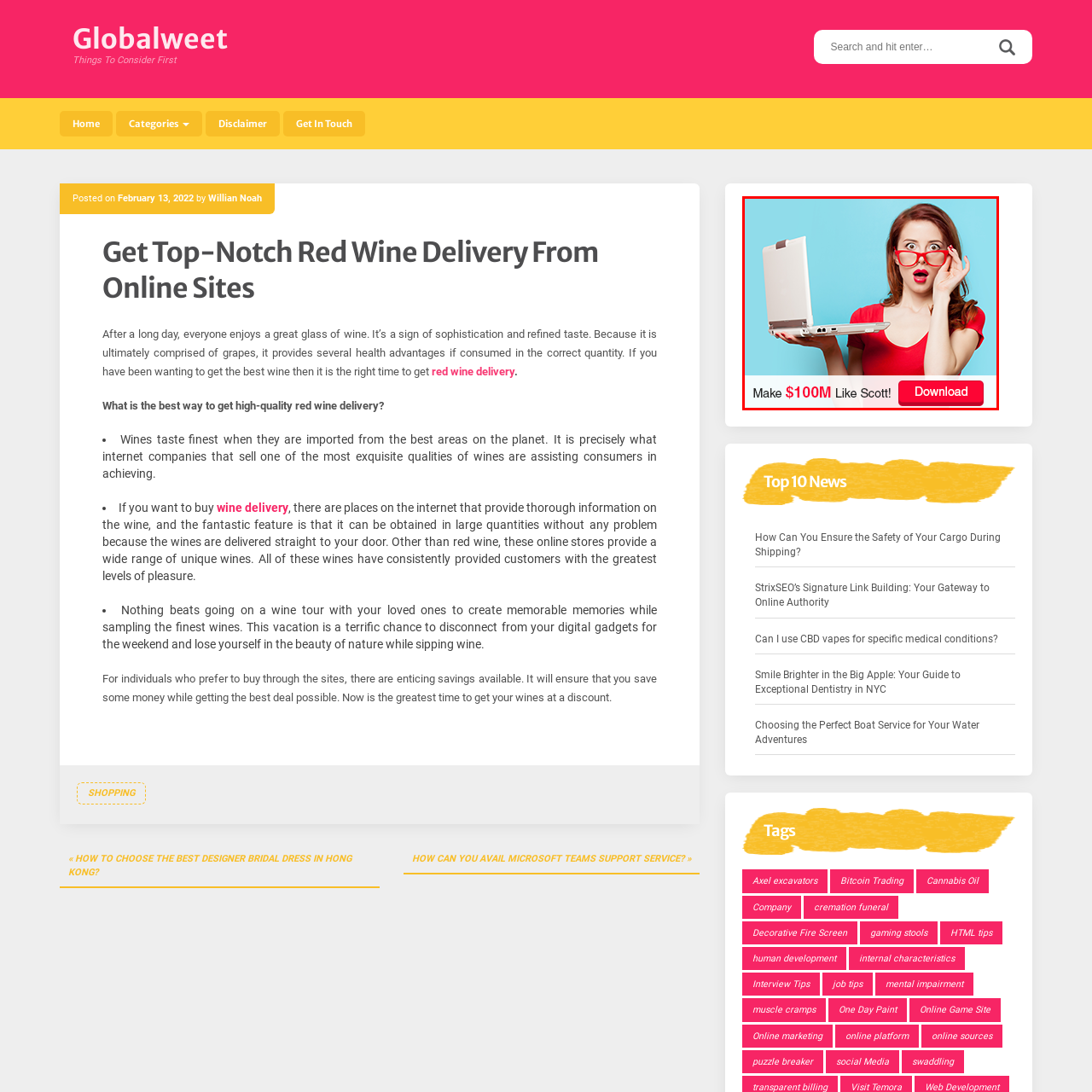Please analyze the elements within the red highlighted area in the image and provide a comprehensive answer to the following question: What is the color of the background?

The caption states that 'the background is a vibrant blue', which indicates that the background of the image is a vibrant blue color.